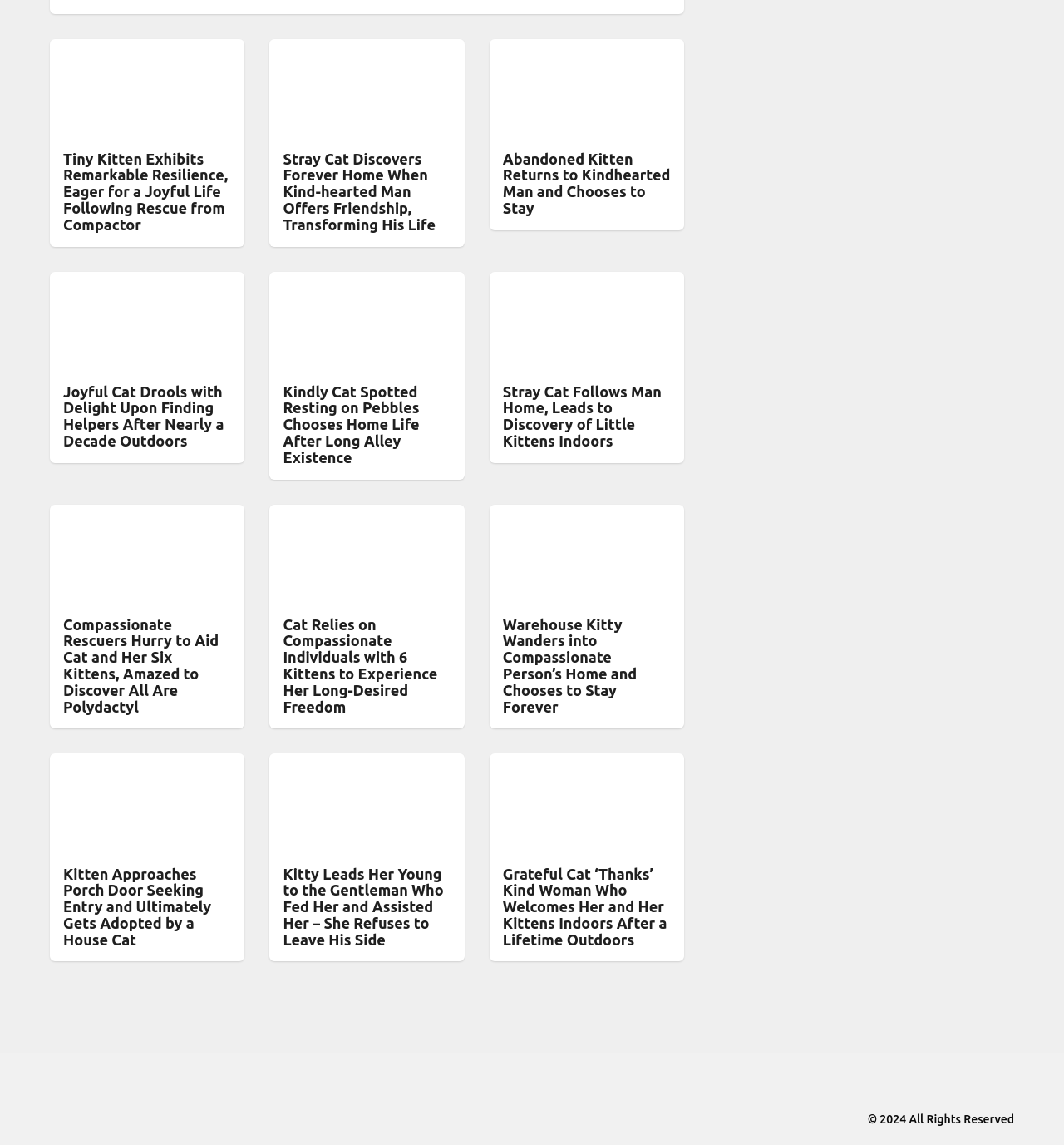Locate the bounding box coordinates of the clickable element to fulfill the following instruction: "Learn about Abandoned Kitten Returns to Kindhearted Man". Provide the coordinates as four float numbers between 0 and 1 in the format [left, top, right, bottom].

[0.46, 0.034, 0.643, 0.123]